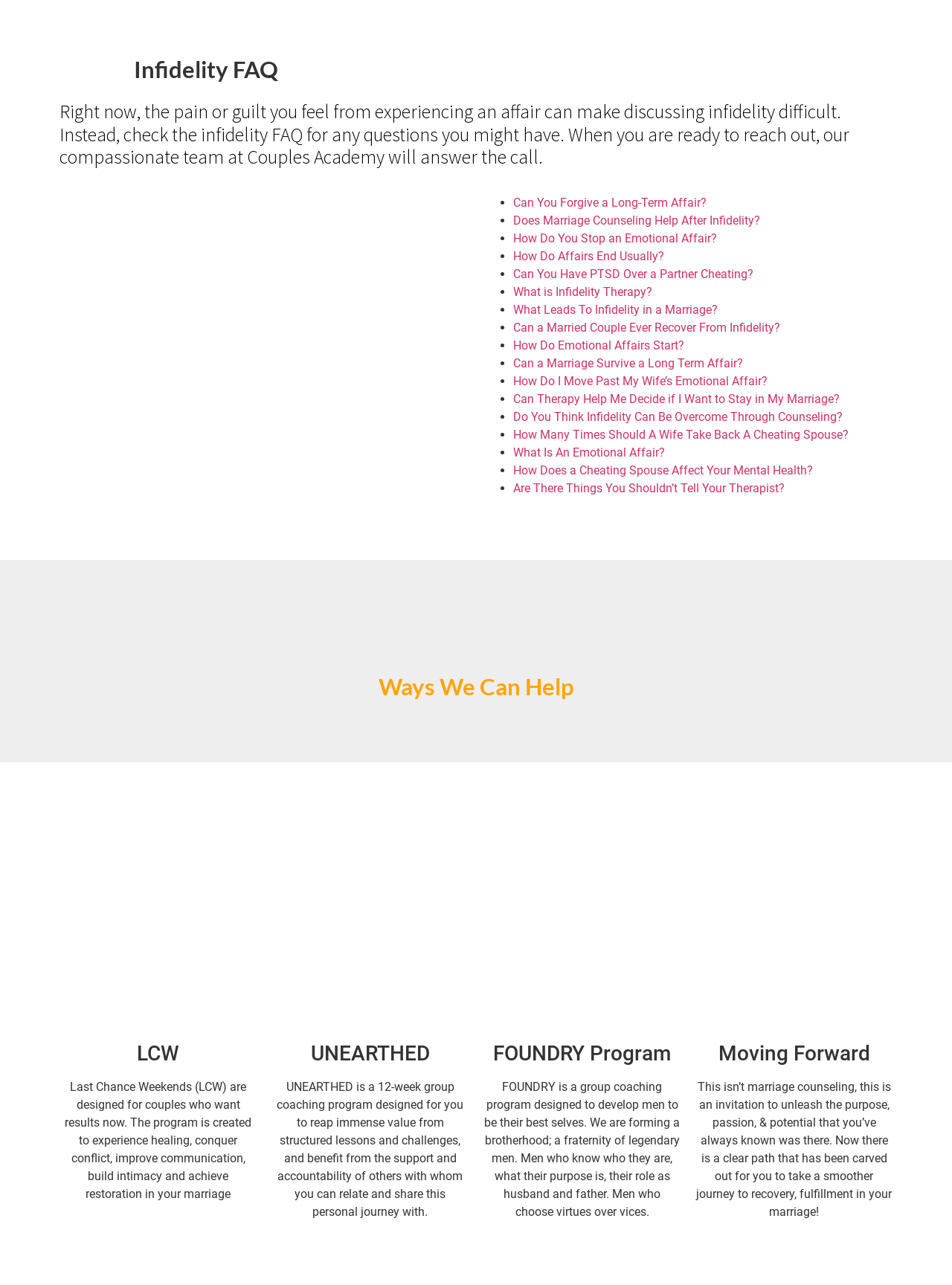Identify the bounding box for the described UI element: "What is Infidelity Therapy?".

[0.539, 0.222, 0.685, 0.233]